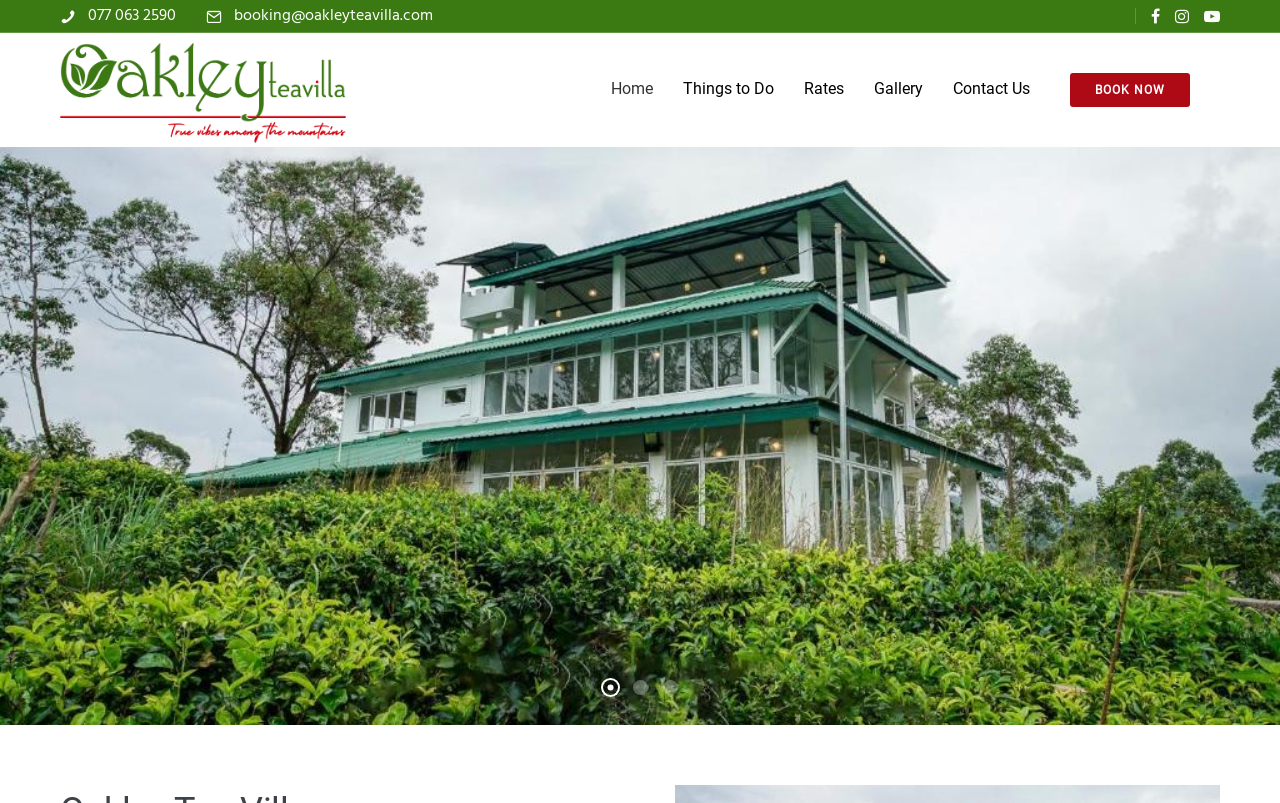Please provide a brief answer to the question using only one word or phrase: 
What is the phone number to contact Oakley Tea Villa?

077 063 2590